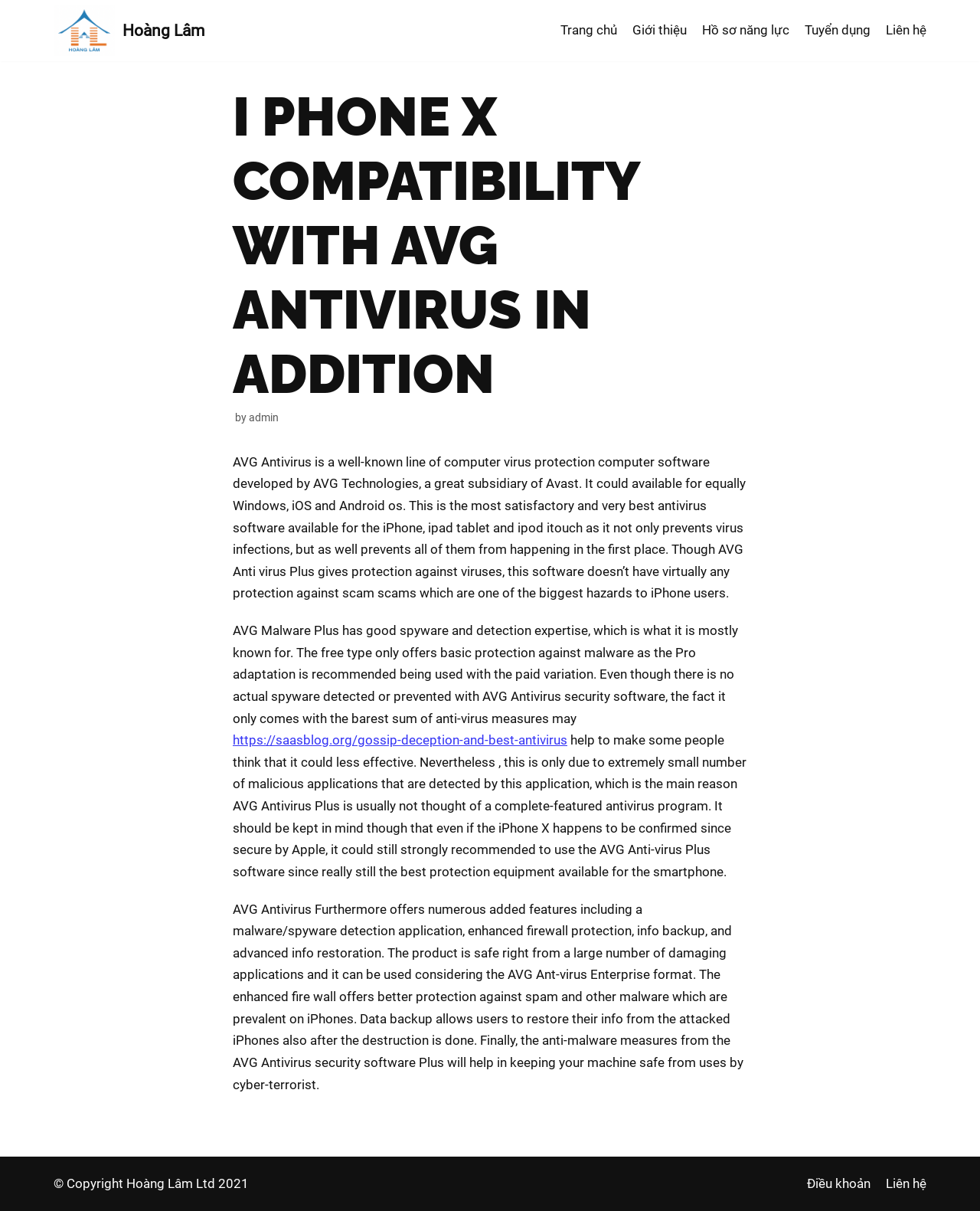Given the element description, predict the bounding box coordinates in the format (top-left x, top-left y, bottom-right x, bottom-right y), using floating point numbers between 0 and 1: Liên hệ

[0.904, 0.017, 0.945, 0.034]